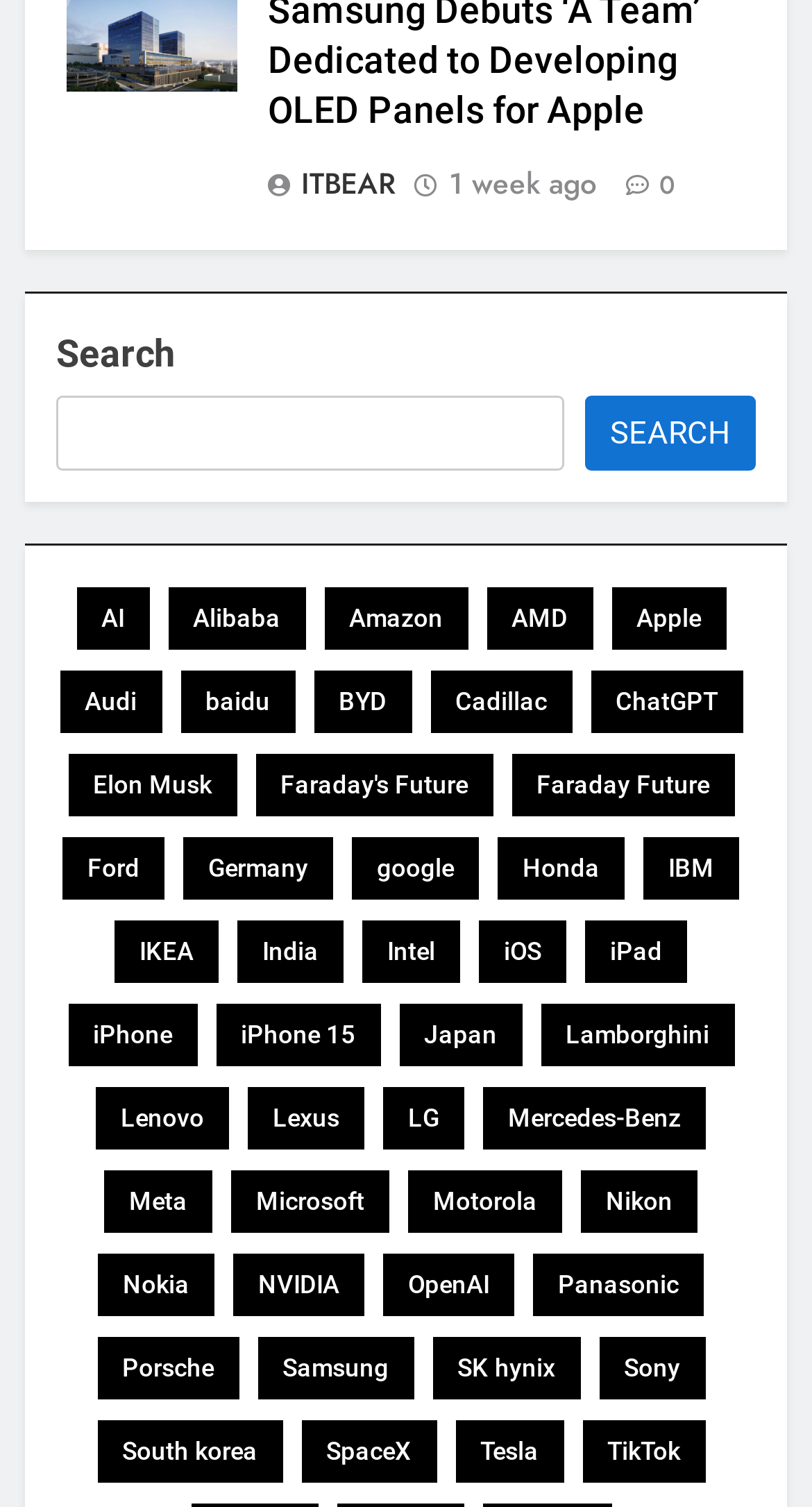What is the position of the 'Search' text?
Answer the question based on the image using a single word or a brief phrase.

top-left